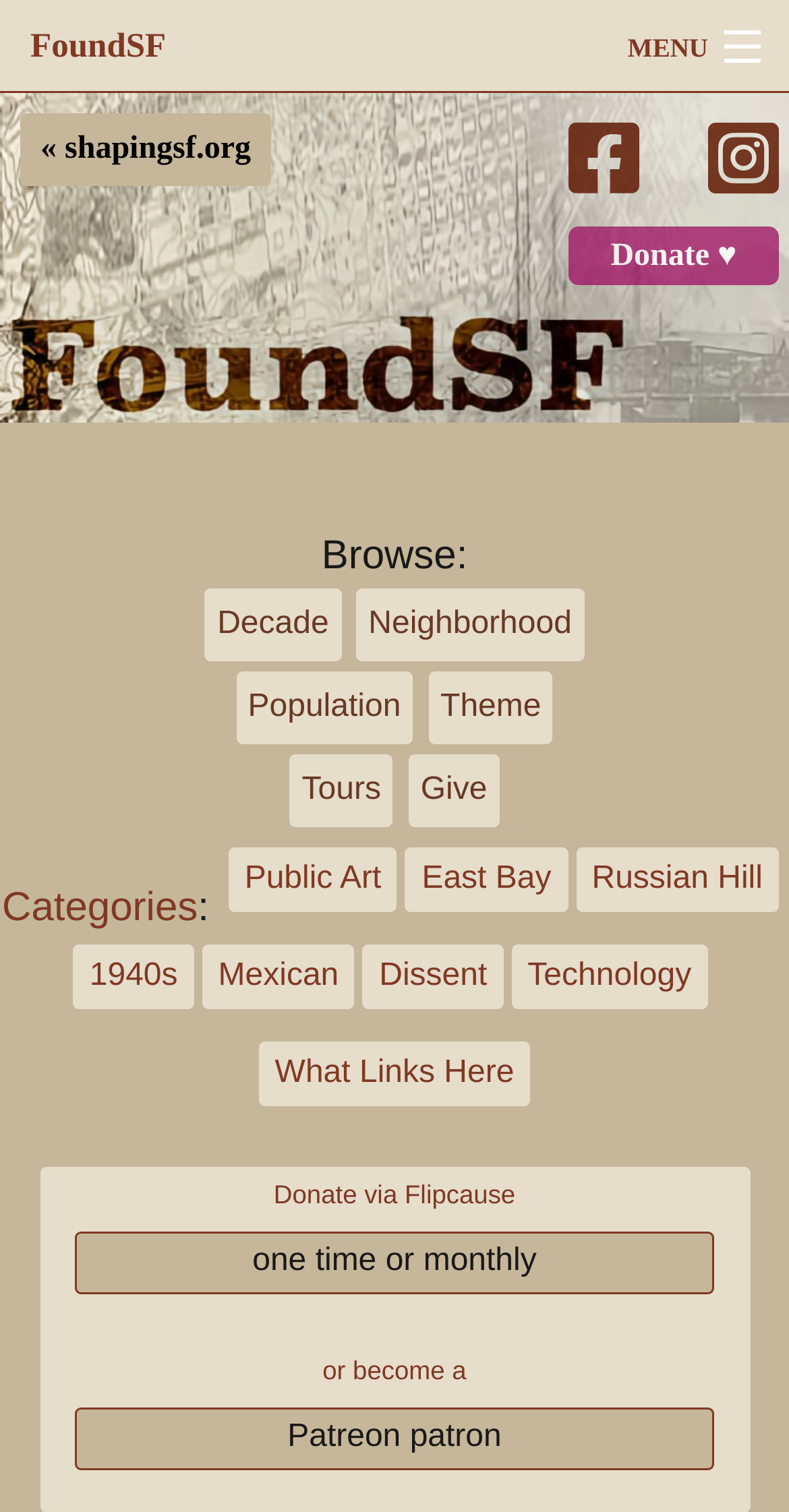Find the bounding box coordinates of the element's region that should be clicked in order to follow the given instruction: "Browse by Decade". The coordinates should consist of four float numbers between 0 and 1, i.e., [left, top, right, bottom].

[0.26, 0.389, 0.432, 0.437]